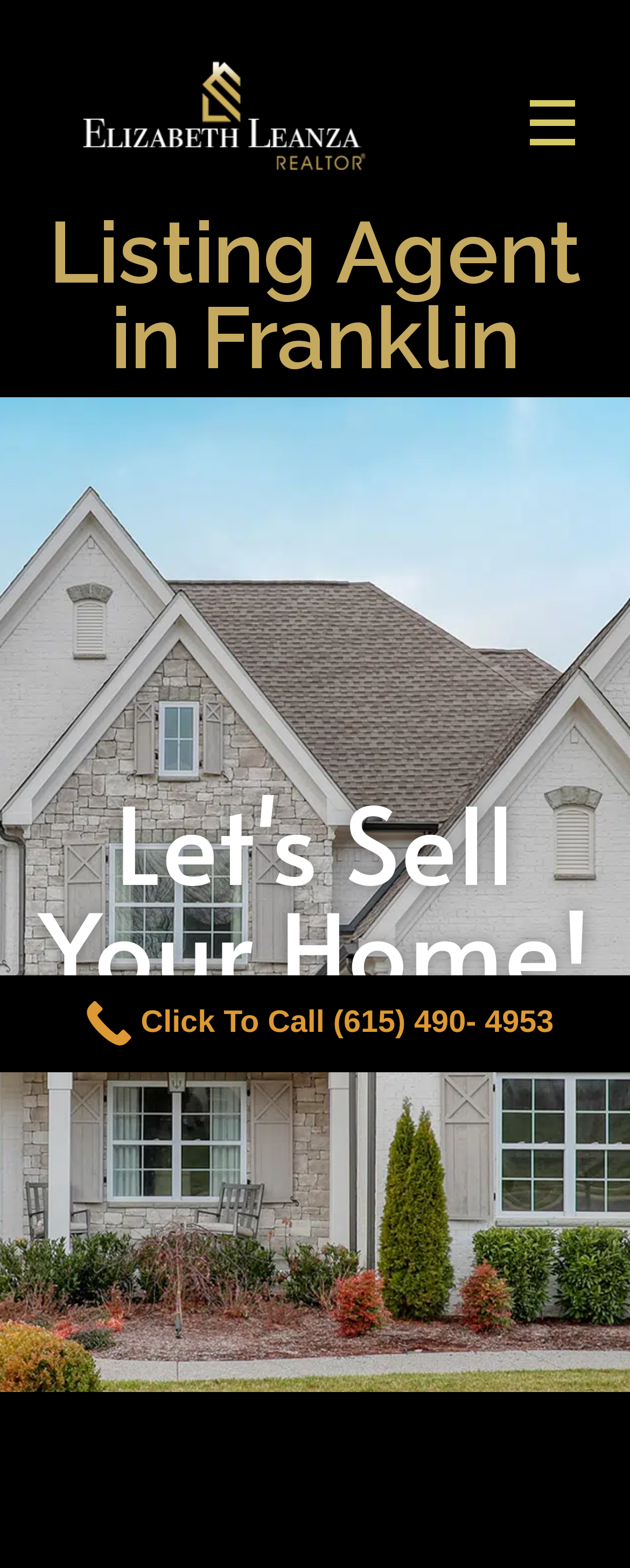Extract the heading text from the webpage.

Listing Agent in Franklin